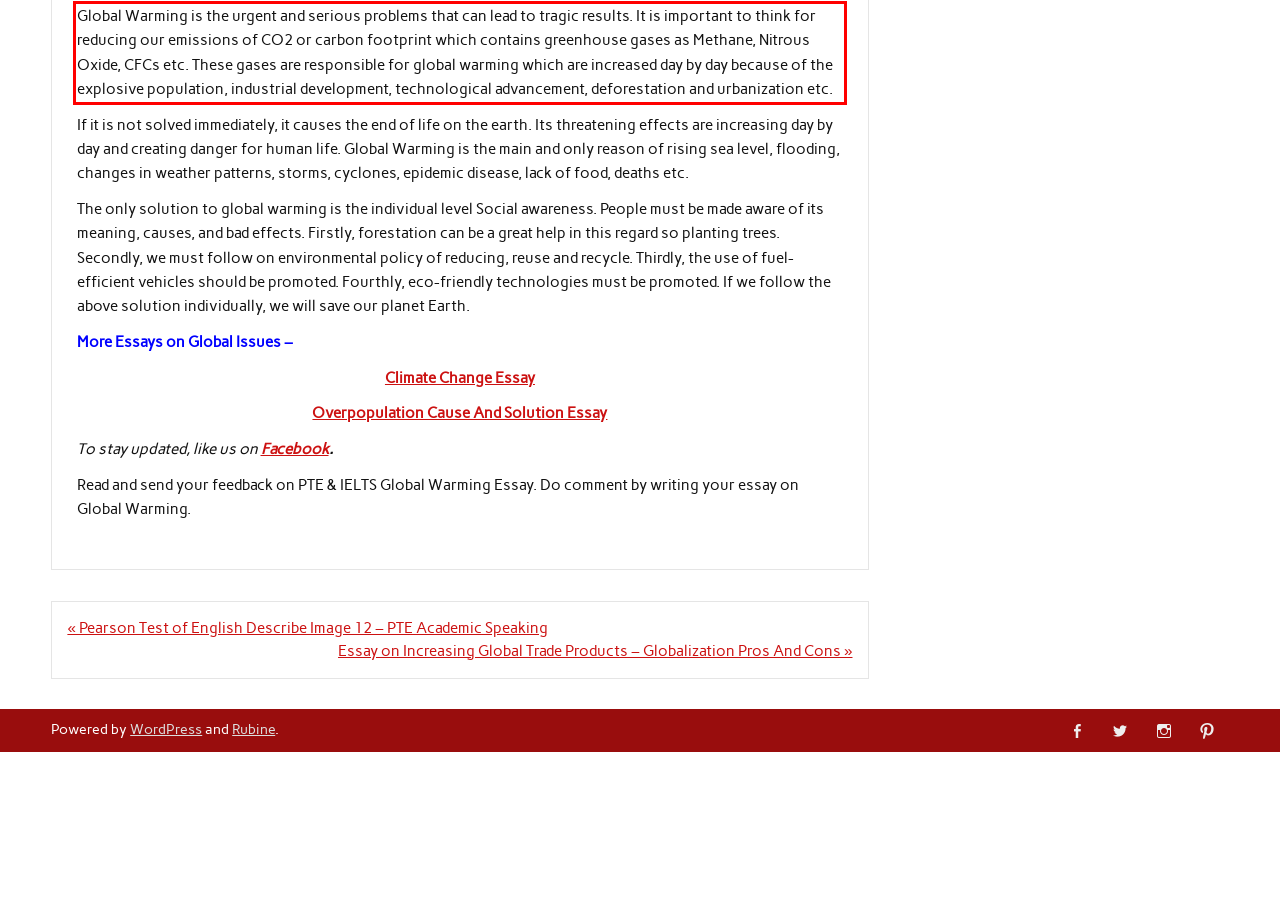Given the screenshot of a webpage, identify the red rectangle bounding box and recognize the text content inside it, generating the extracted text.

Global Warming is the urgent and serious problems that can lead to tragic results. It is important to think for reducing our emissions of CO2 or carbon footprint which contains greenhouse gases as Methane, Nitrous Oxide, CFCs etc. These gases are responsible for global warming which are increased day by day because of the explosive population, industrial development, technological advancement, deforestation and urbanization etc.